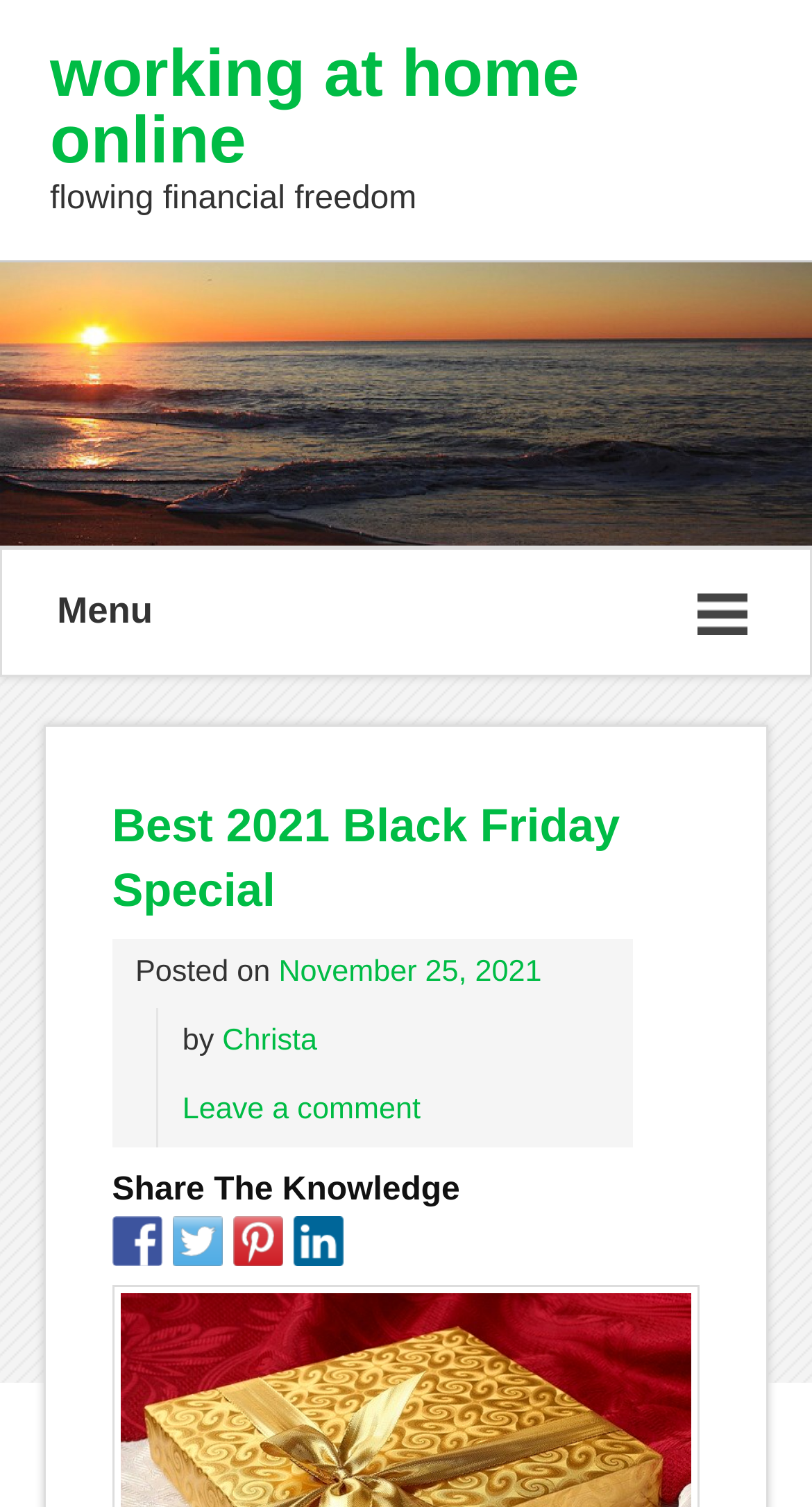Please identify the coordinates of the bounding box that should be clicked to fulfill this instruction: "Share on 'Facebook'".

[0.138, 0.807, 0.199, 0.84]